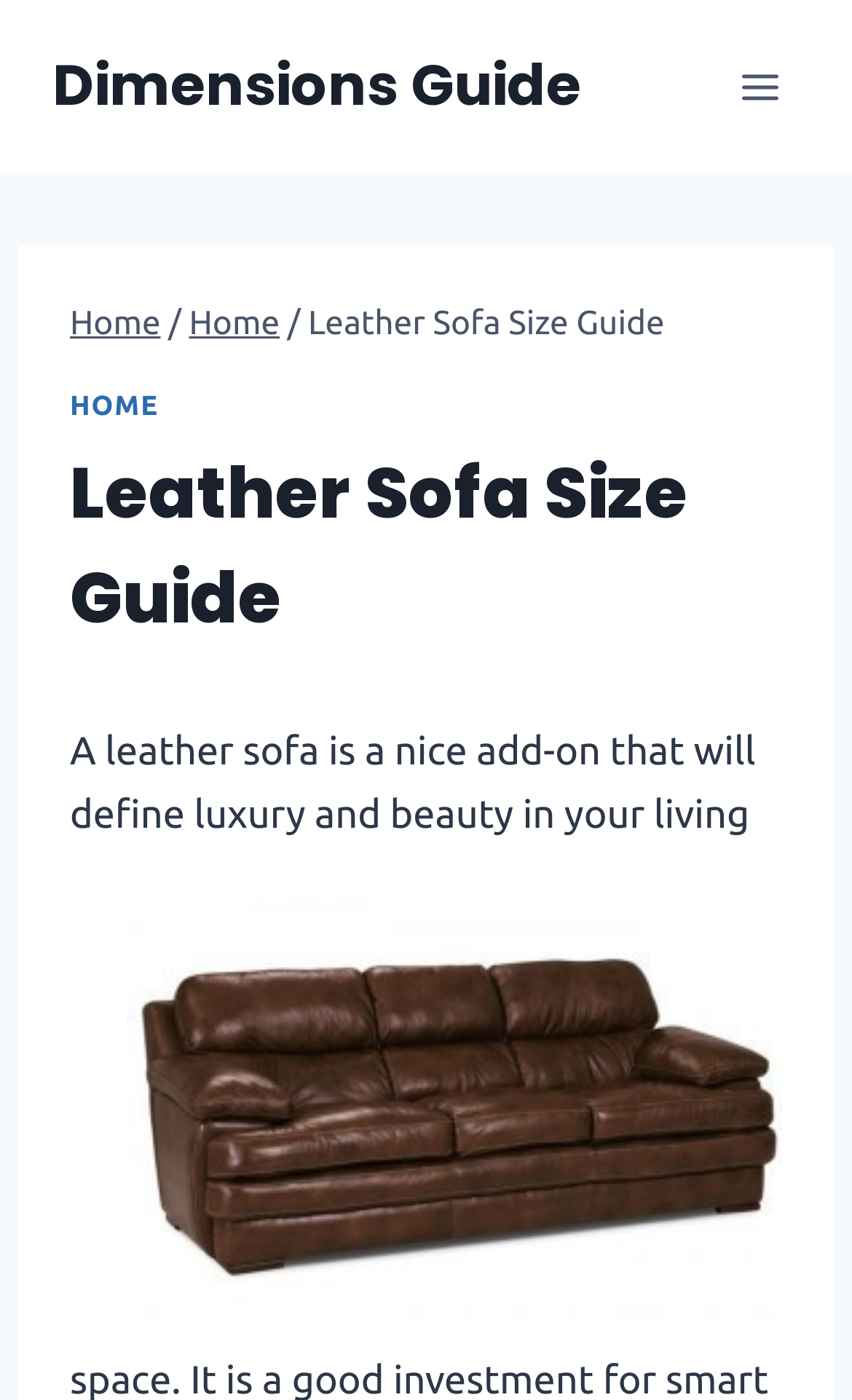Locate the primary heading on the webpage and return its text.

Leather Sofa Size Guide